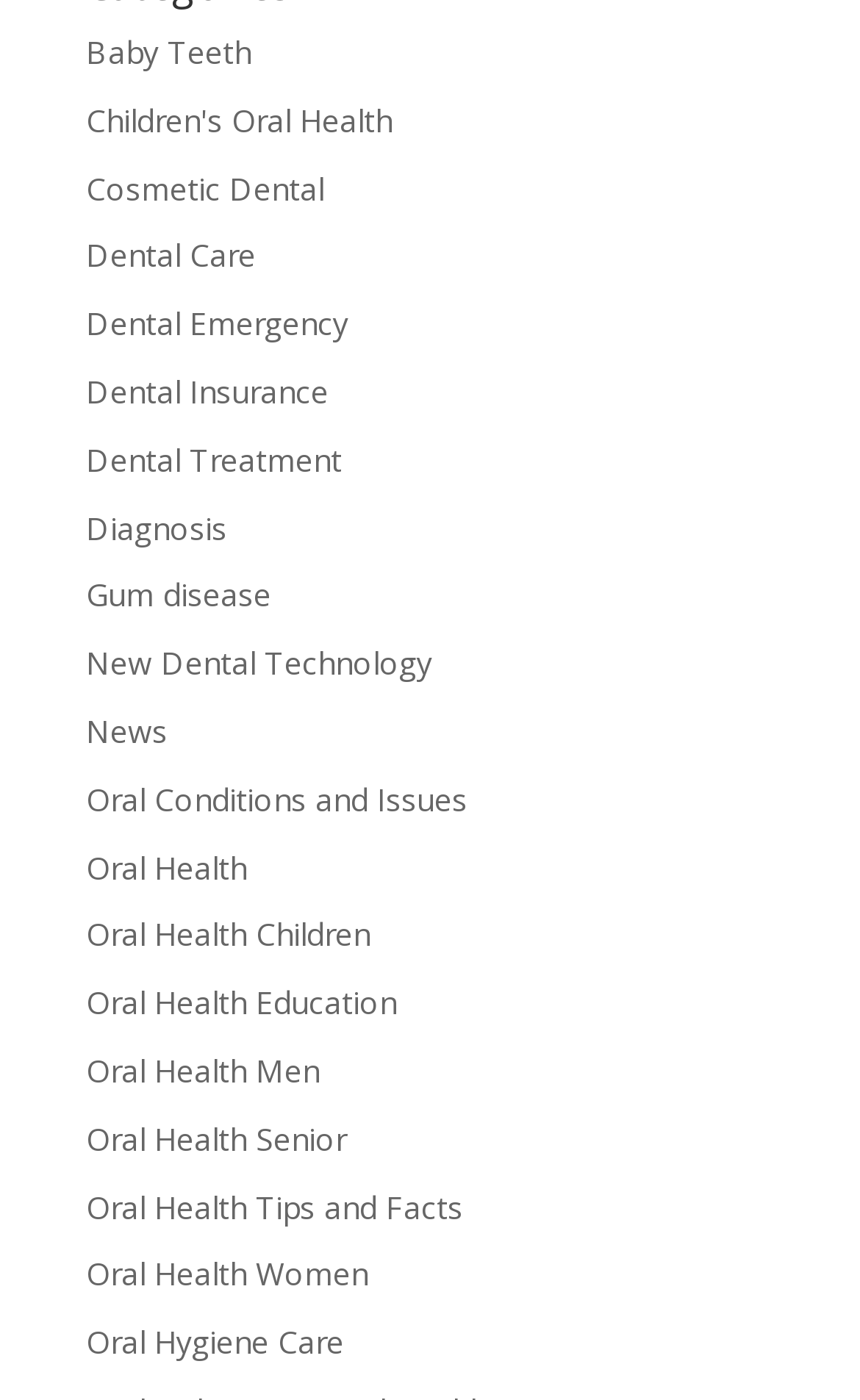Please give a succinct answer to the question in one word or phrase:
How many links are related to oral health?

7